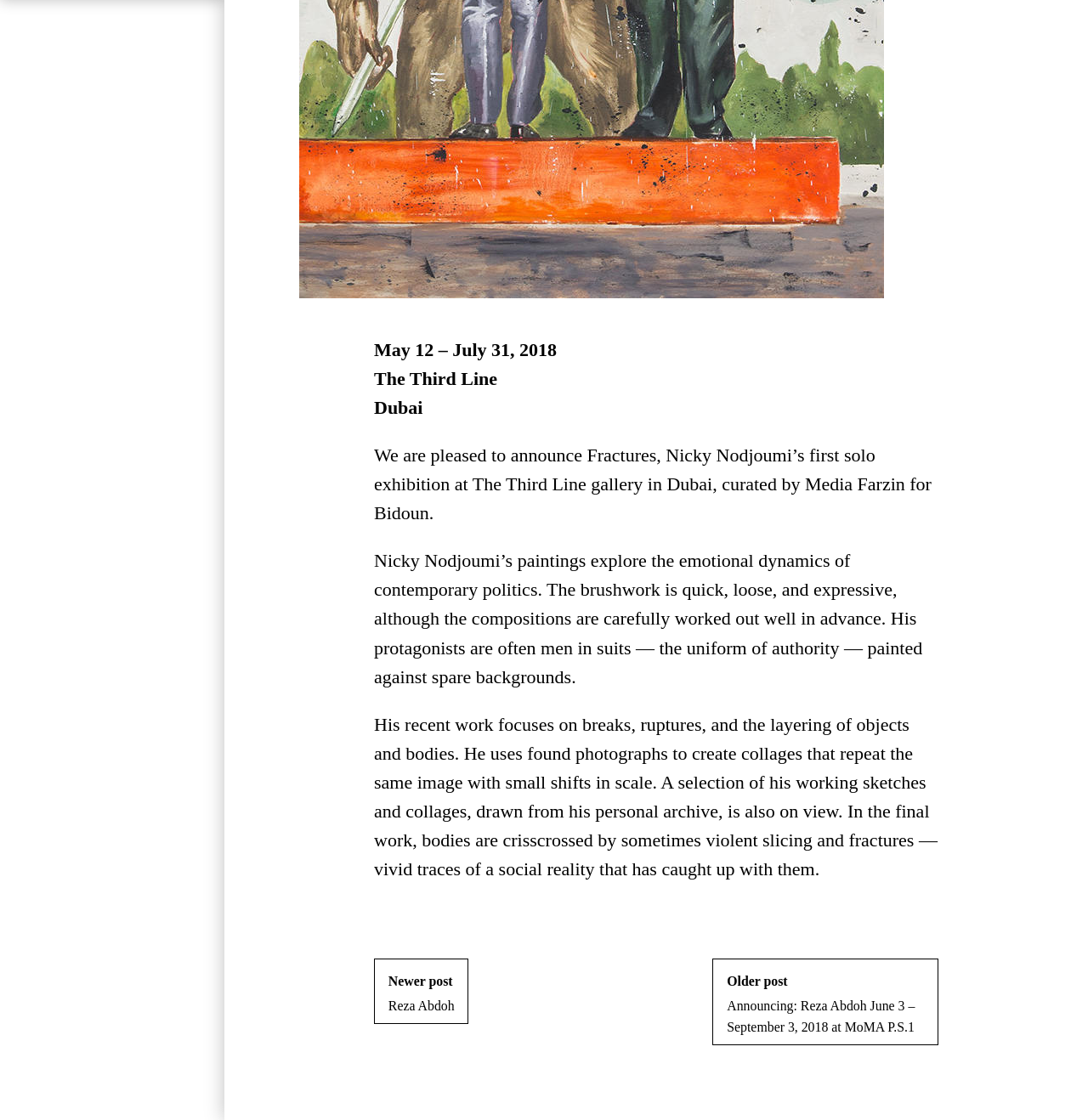Where is the exhibition taking place?
Answer the question using a single word or phrase, according to the image.

Dubai